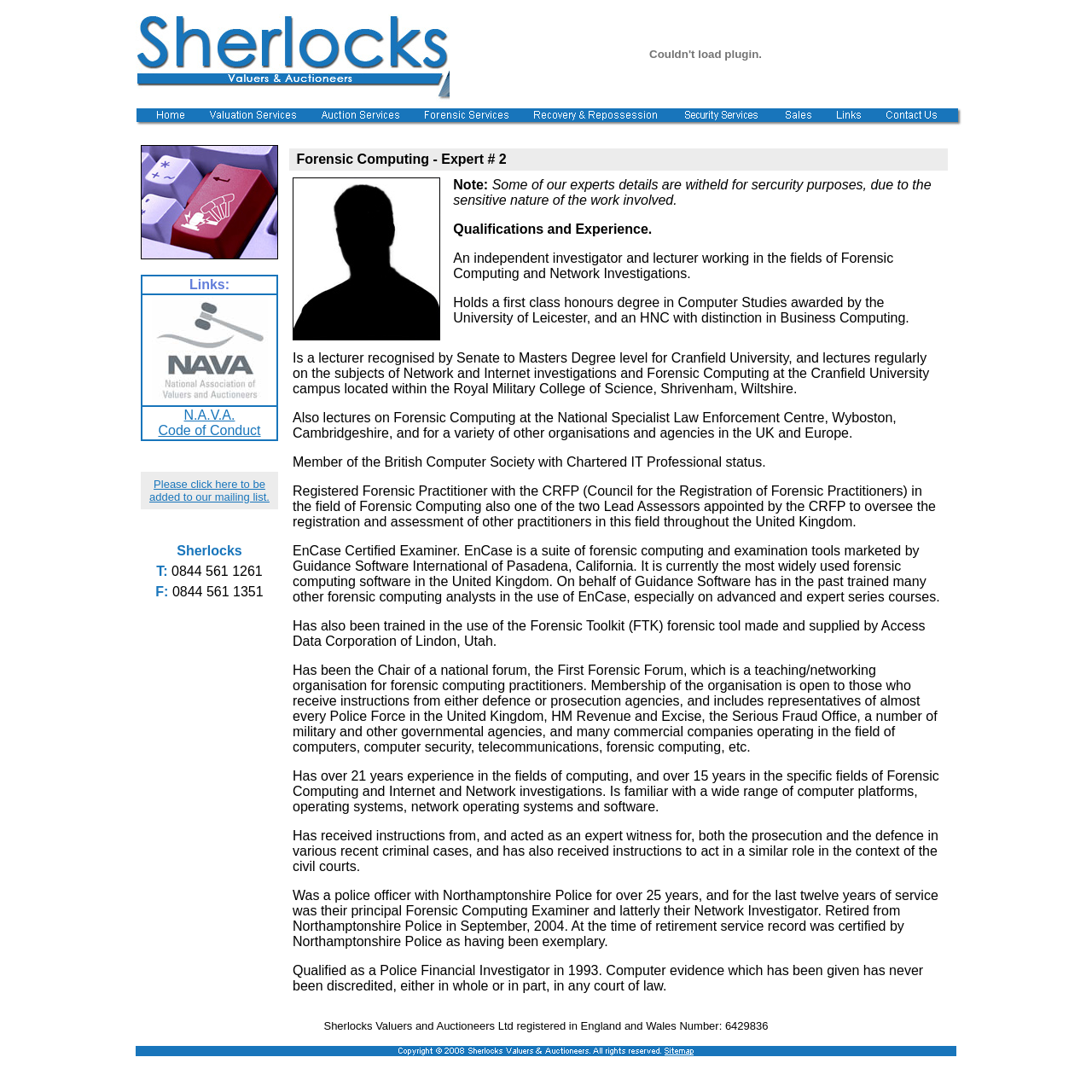What is the name of the university where the expert lectures?
Carefully analyze the image and provide a detailed answer to the question.

The name of the university can be found in the section that describes the expert's qualifications and experience. It is written as 'lectures regularly on the subjects of Network and Internet investigations and Forensic Computing at the Cranfield University campus located within the Royal Military College of Science, Shrivenham, Wiltshire'.